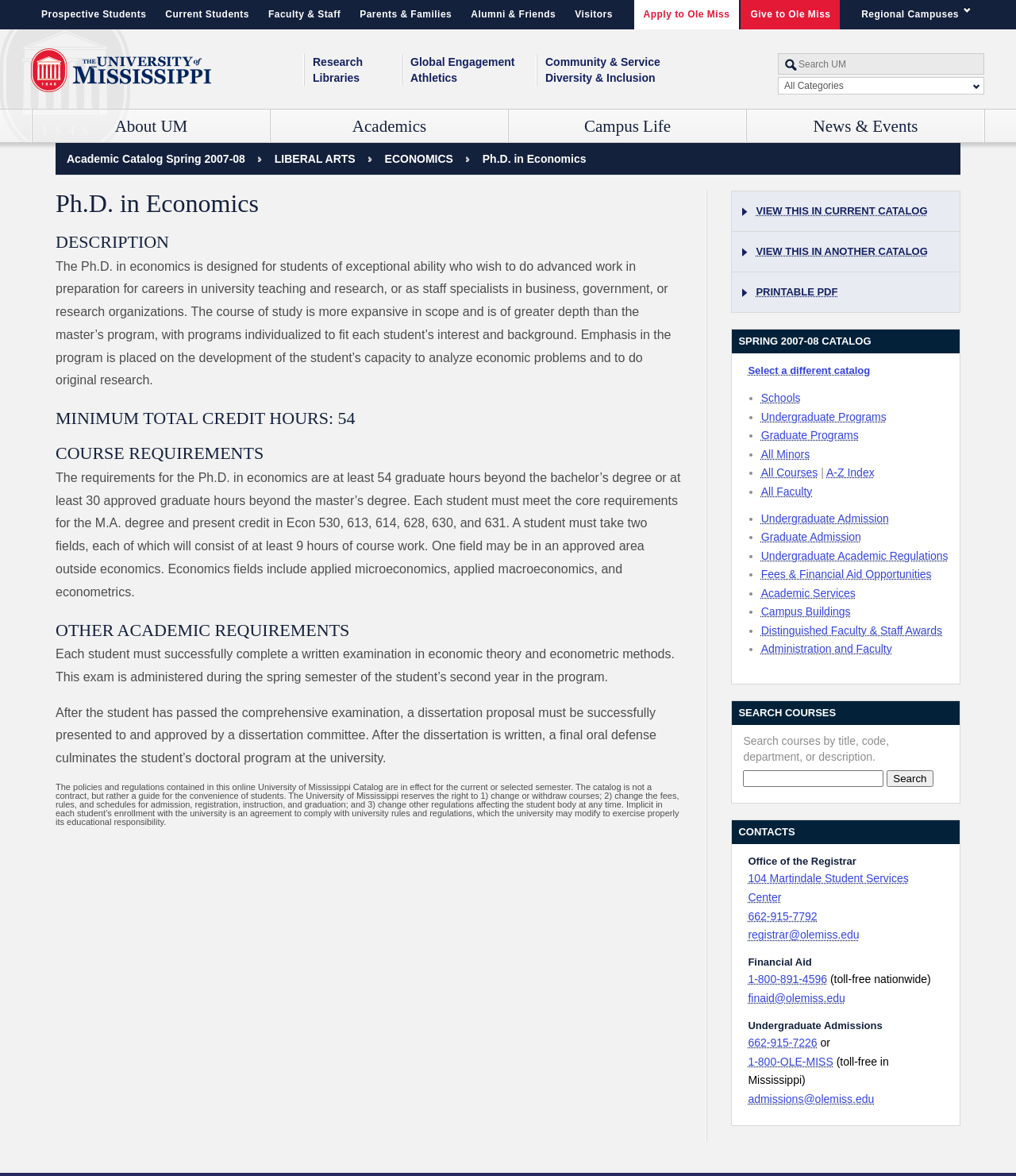Determine the main headline of the webpage and provide its text.

The University of Mississippi